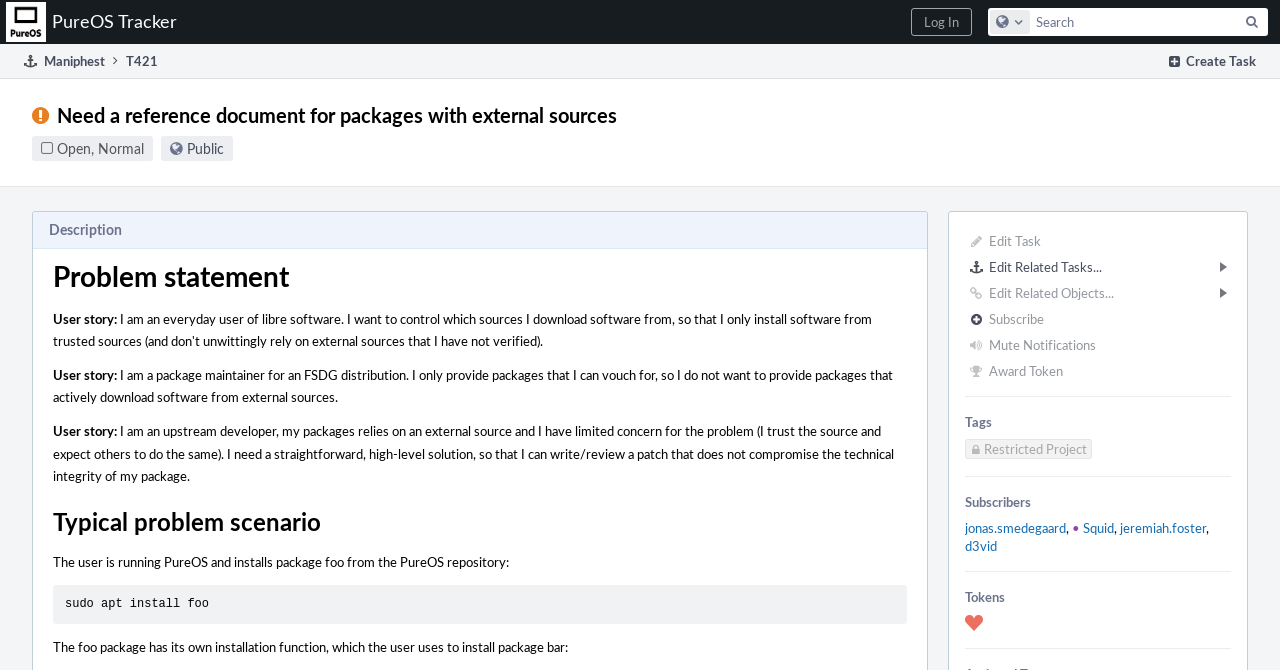Highlight the bounding box coordinates of the element you need to click to perform the following instruction: "Search for something."

[0.772, 0.012, 0.991, 0.054]